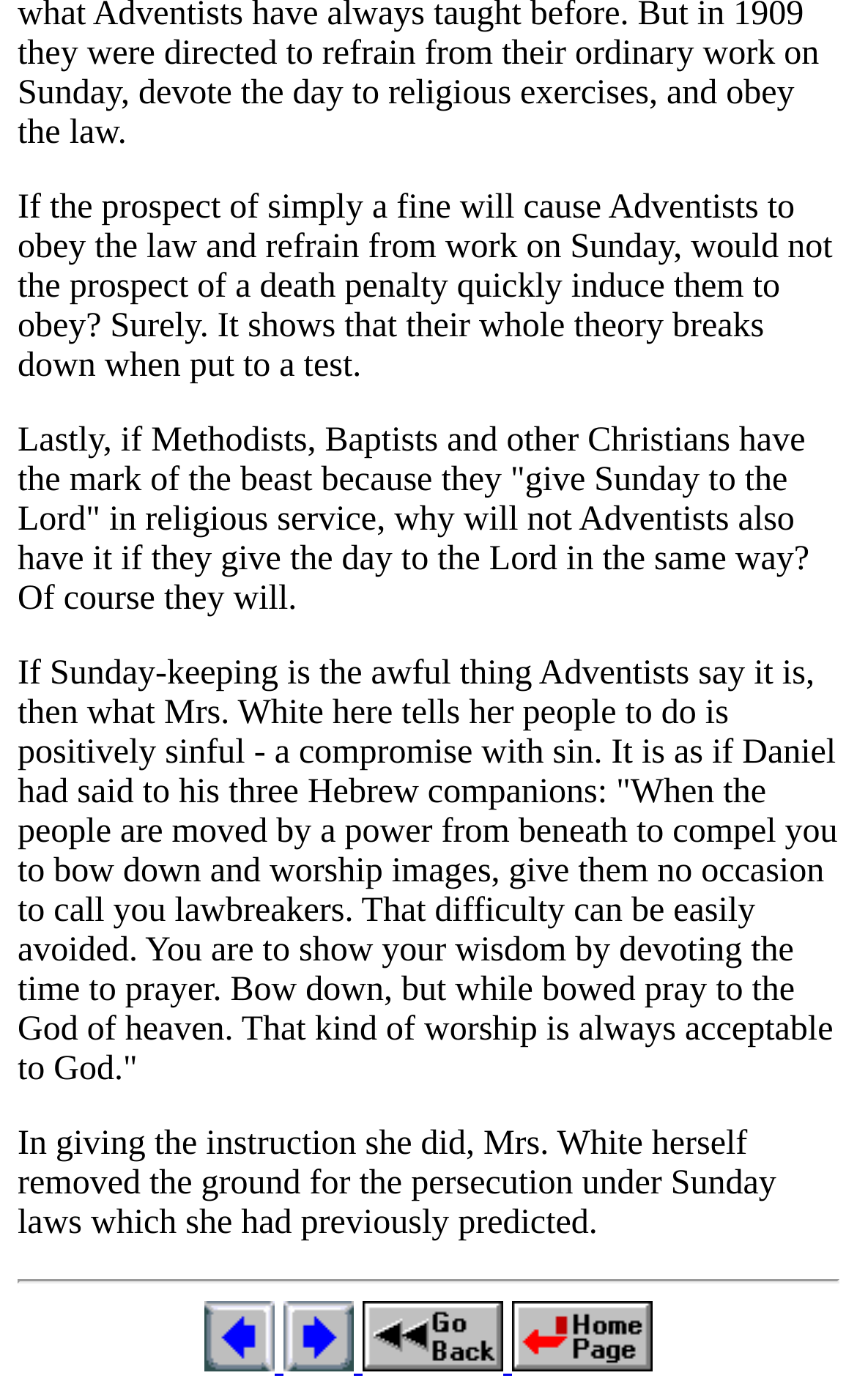Please provide a comprehensive answer to the question based on the screenshot: What is the topic of the text on the page?

I read the text on the page and found that it discusses the topic of Sunday laws and how they relate to Adventists, with quotes from Mrs. White.